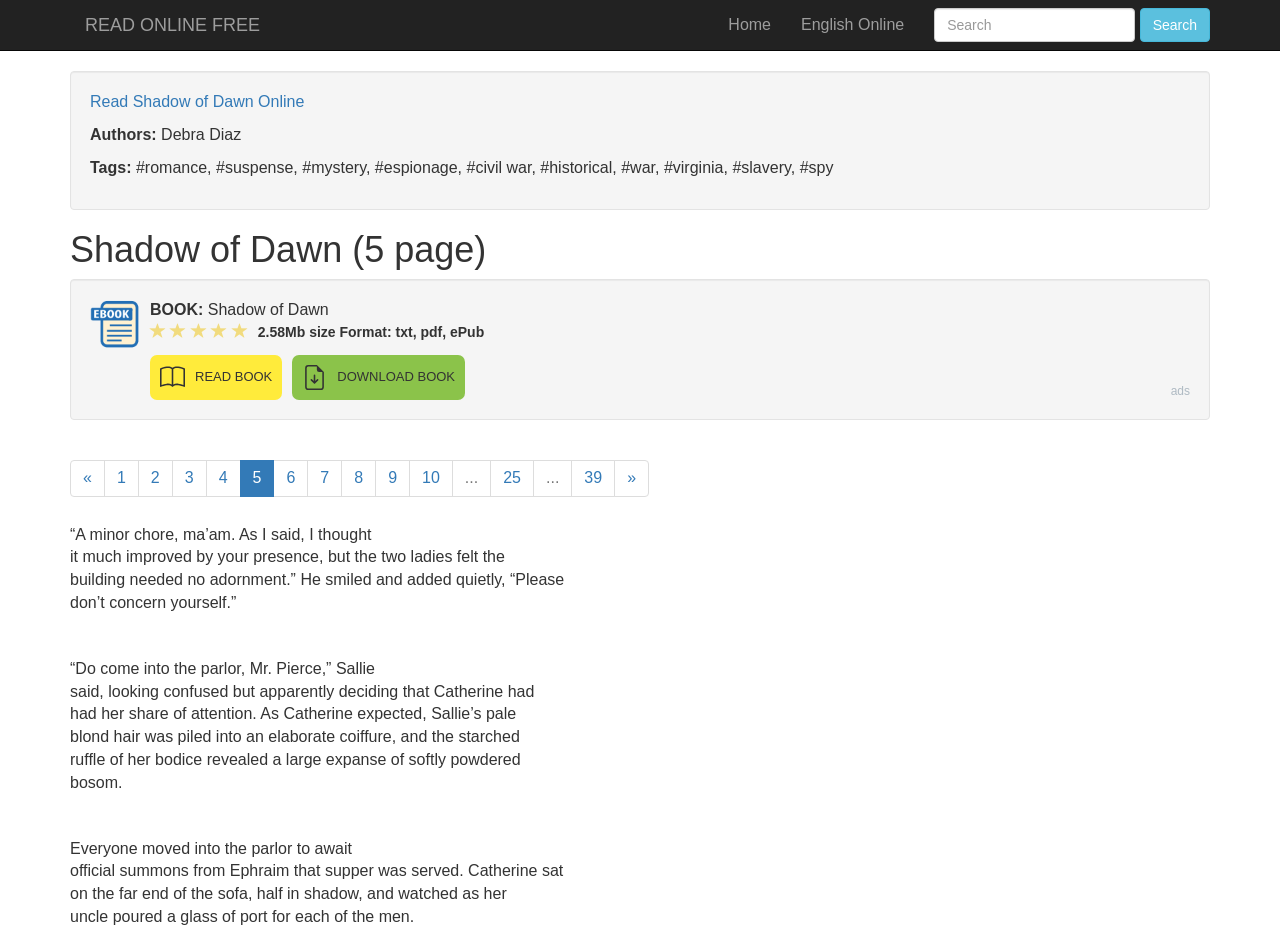Find the bounding box coordinates of the element's region that should be clicked in order to follow the given instruction: "Read Shadow of Dawn online". The coordinates should consist of four float numbers between 0 and 1, i.e., [left, top, right, bottom].

[0.07, 0.099, 0.238, 0.117]